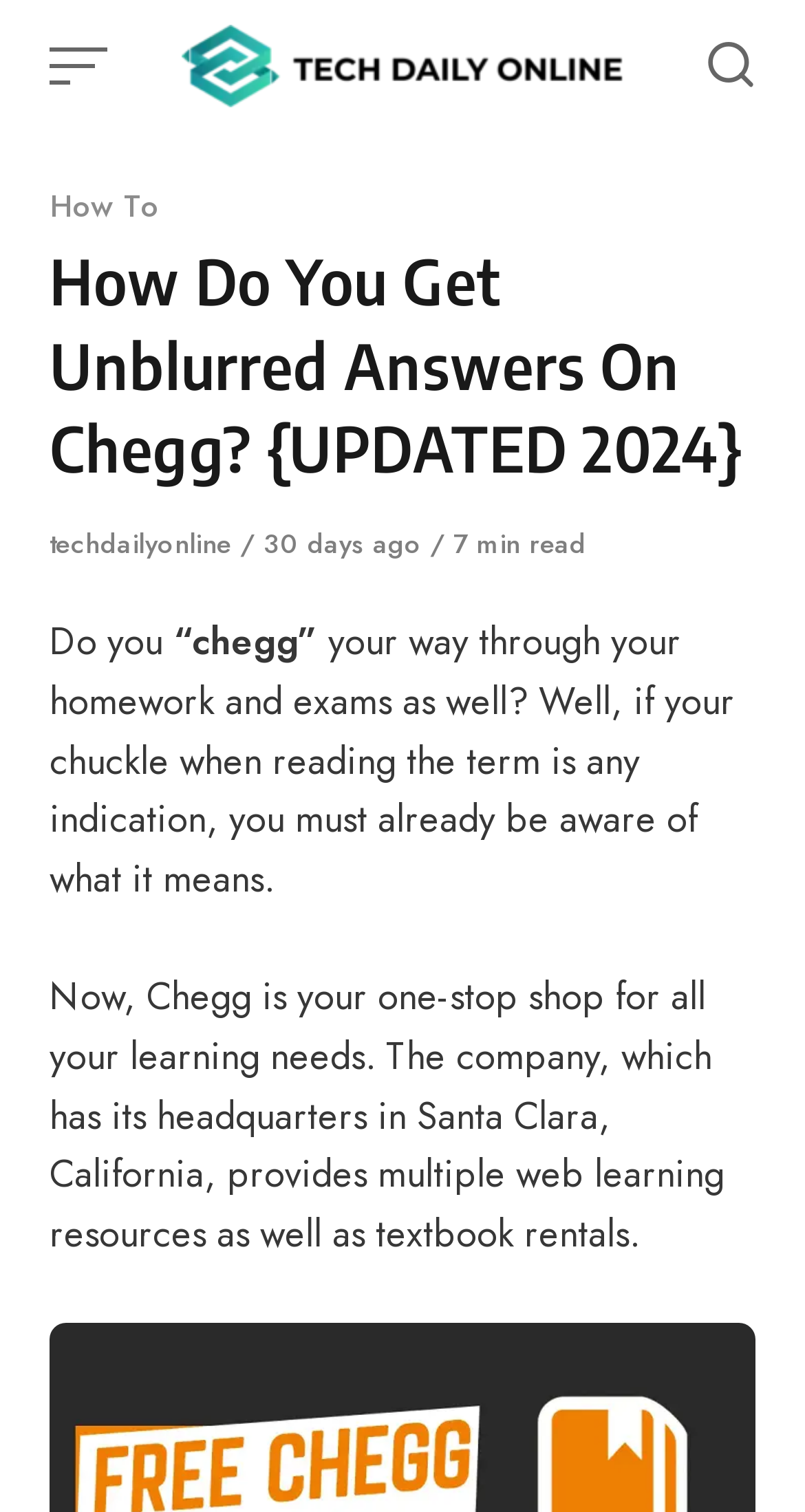Extract the primary headline from the webpage and present its text.

How Do You Get Unblurred Answers On Chegg? {UPDATED 2024}